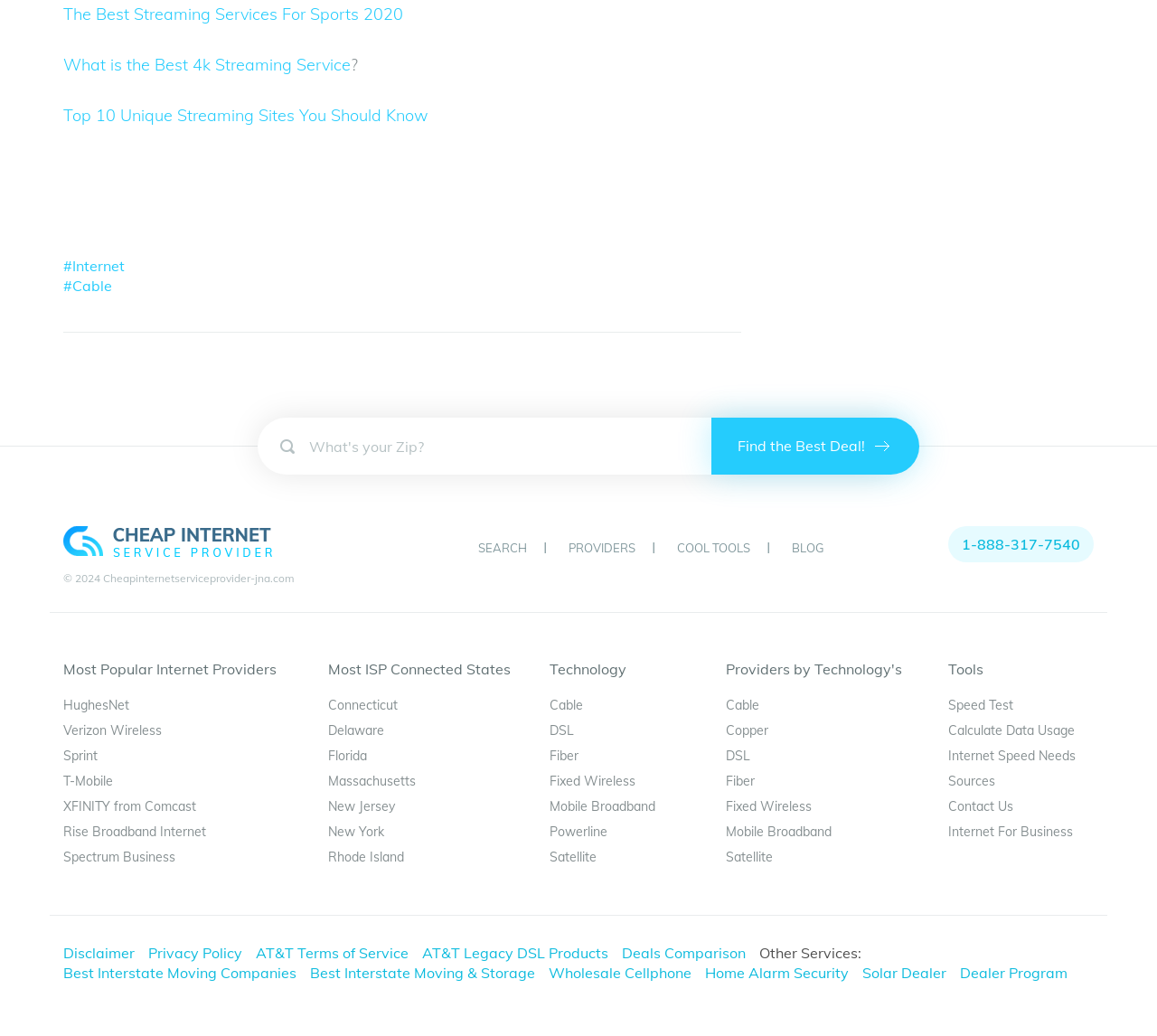Locate the bounding box coordinates of the area that needs to be clicked to fulfill the following instruction: "Contact Alexia Vernon". The coordinates should be in the format of four float numbers between 0 and 1, namely [left, top, right, bottom].

None